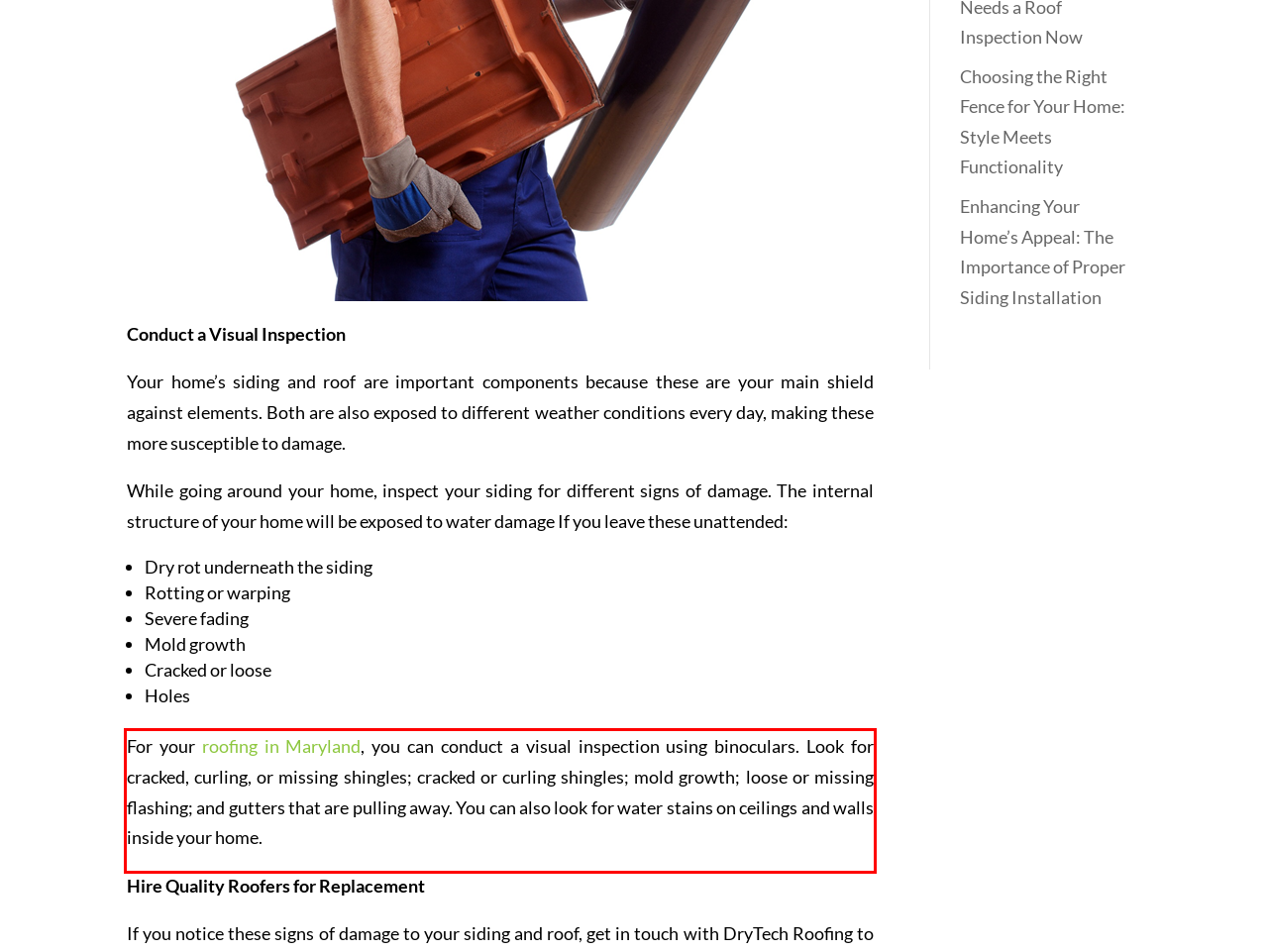Locate the red bounding box in the provided webpage screenshot and use OCR to determine the text content inside it.

For your roofing in Maryland, you can conduct a visual inspection using binoculars. Look for cracked, curling, or missing shingles; cracked or curling shingles; mold growth; loose or missing flashing; and gutters that are pulling away. You can also look for water stains on ceilings and walls inside your home.